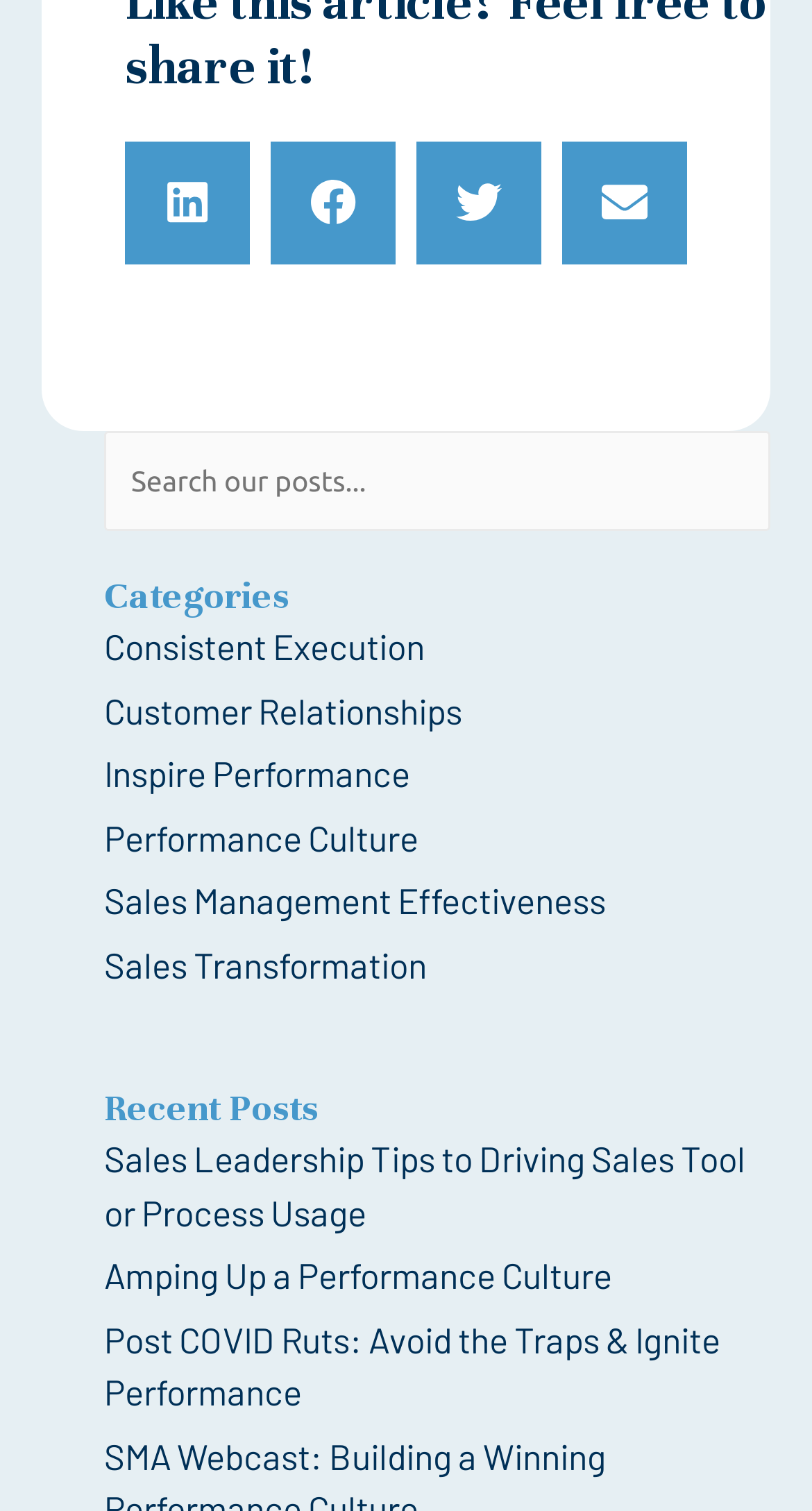Return the bounding box coordinates of the UI element that corresponds to this description: "Sales Management Effectiveness". The coordinates must be given as four float numbers in the range of 0 and 1, [left, top, right, bottom].

[0.128, 0.582, 0.746, 0.609]